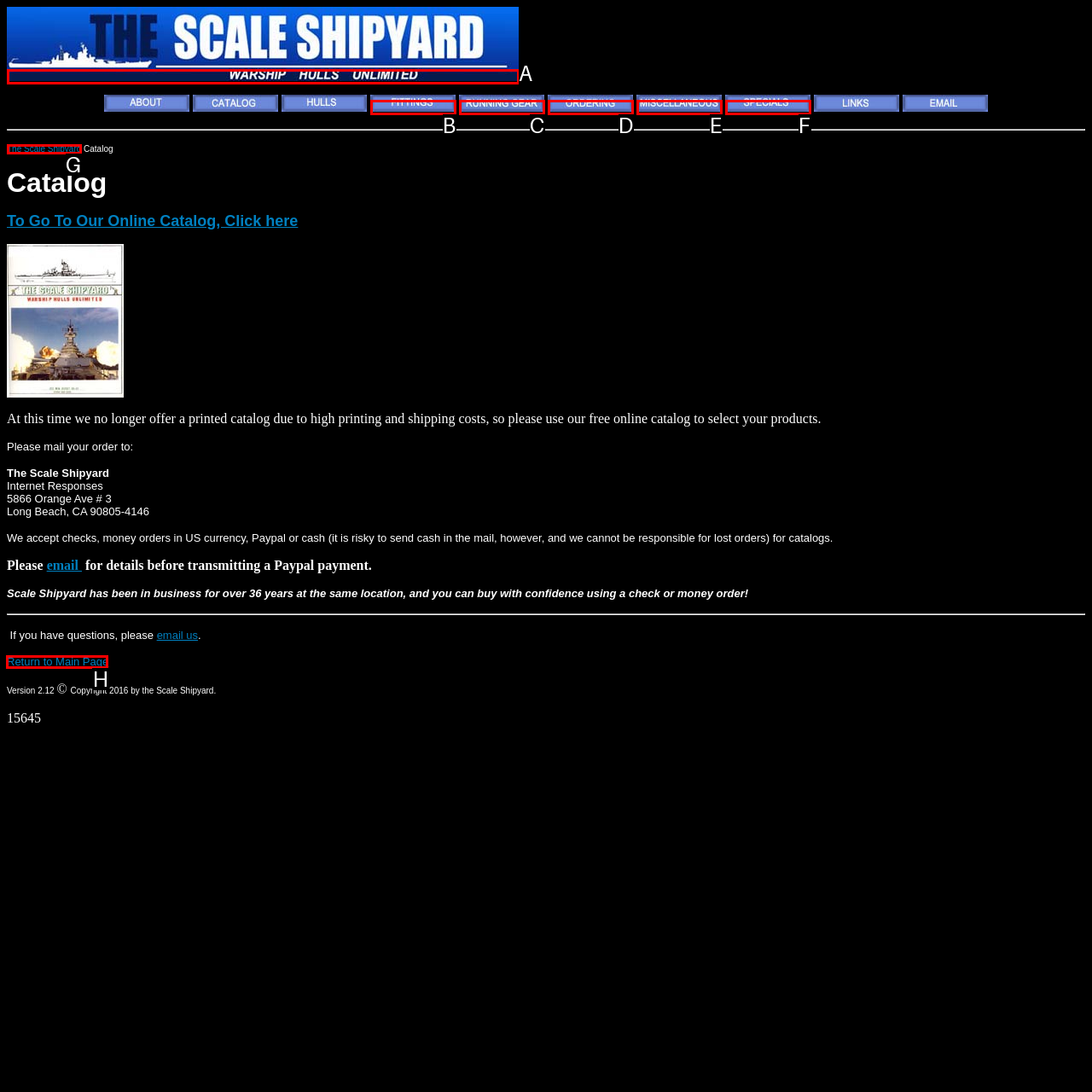Select the right option to accomplish this task: Return to Main Page. Reply with the letter corresponding to the correct UI element.

H